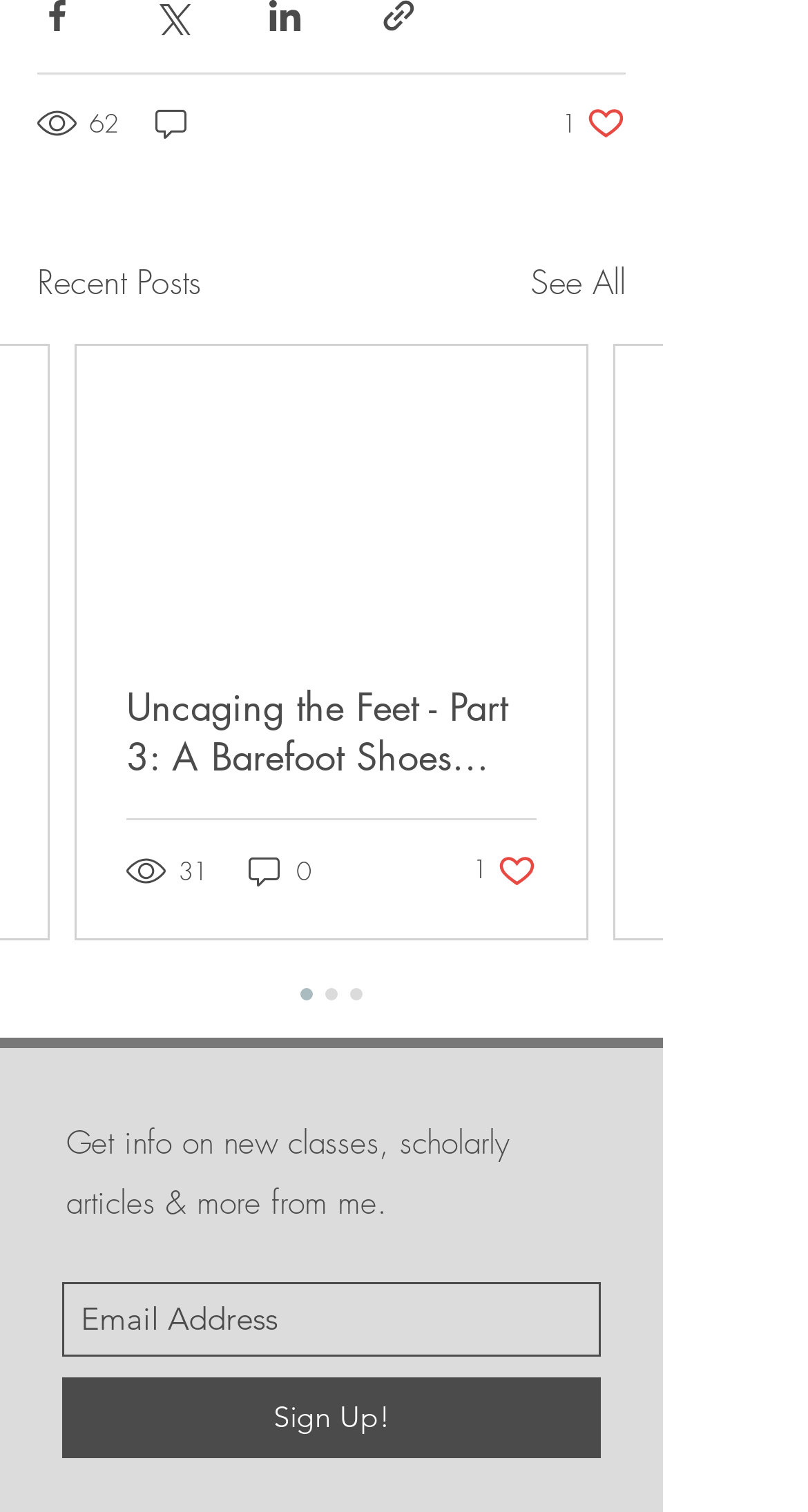Specify the bounding box coordinates of the element's region that should be clicked to achieve the following instruction: "See all recent posts". The bounding box coordinates consist of four float numbers between 0 and 1, in the format [left, top, right, bottom].

[0.656, 0.17, 0.774, 0.203]